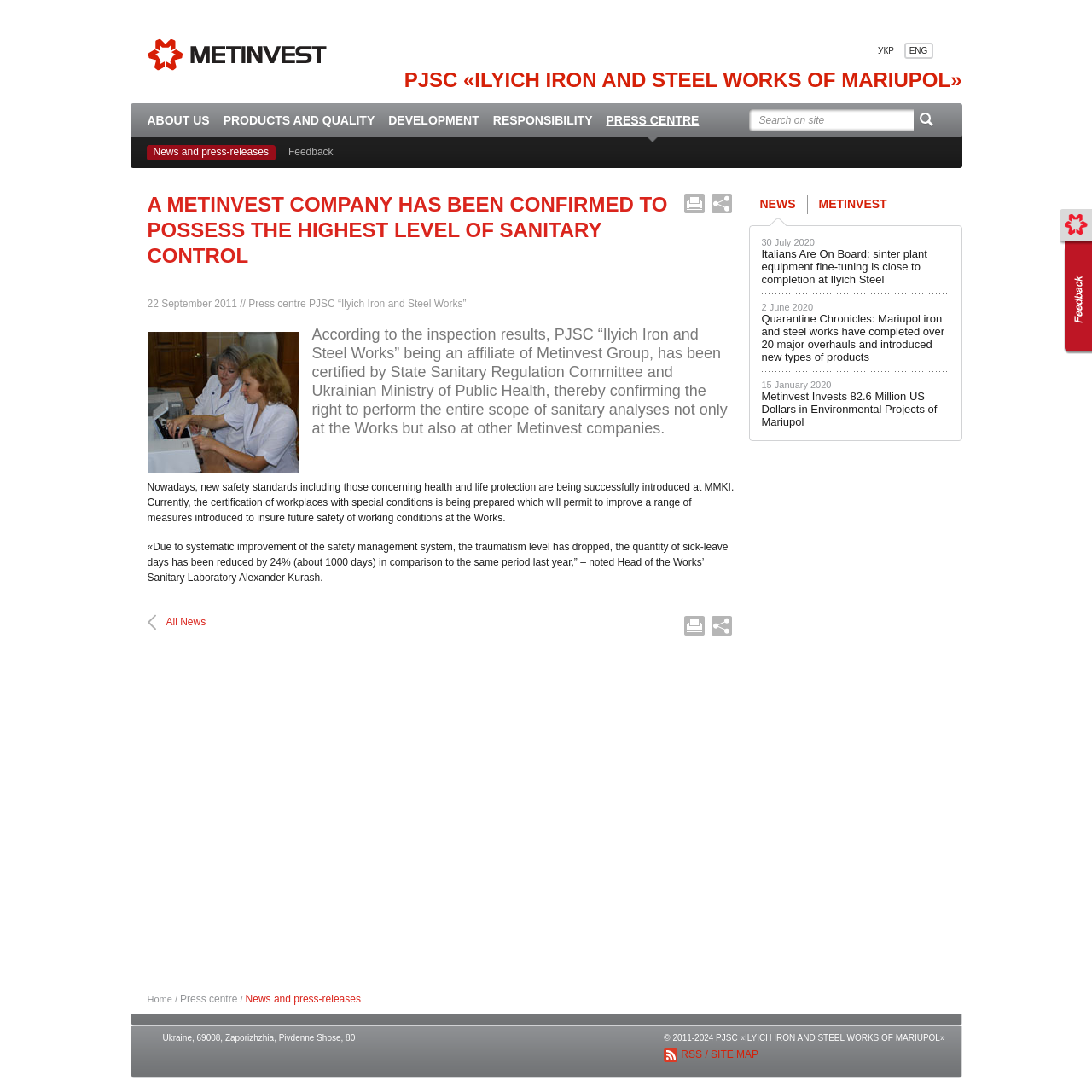What is the address of the company?
Answer the question with a thorough and detailed explanation.

I found the answer in the static text element with the content 'Ukraine, 69008, Zaporizhzhia, Pivdenne Shose, 80' which is likely to be the address of the company.